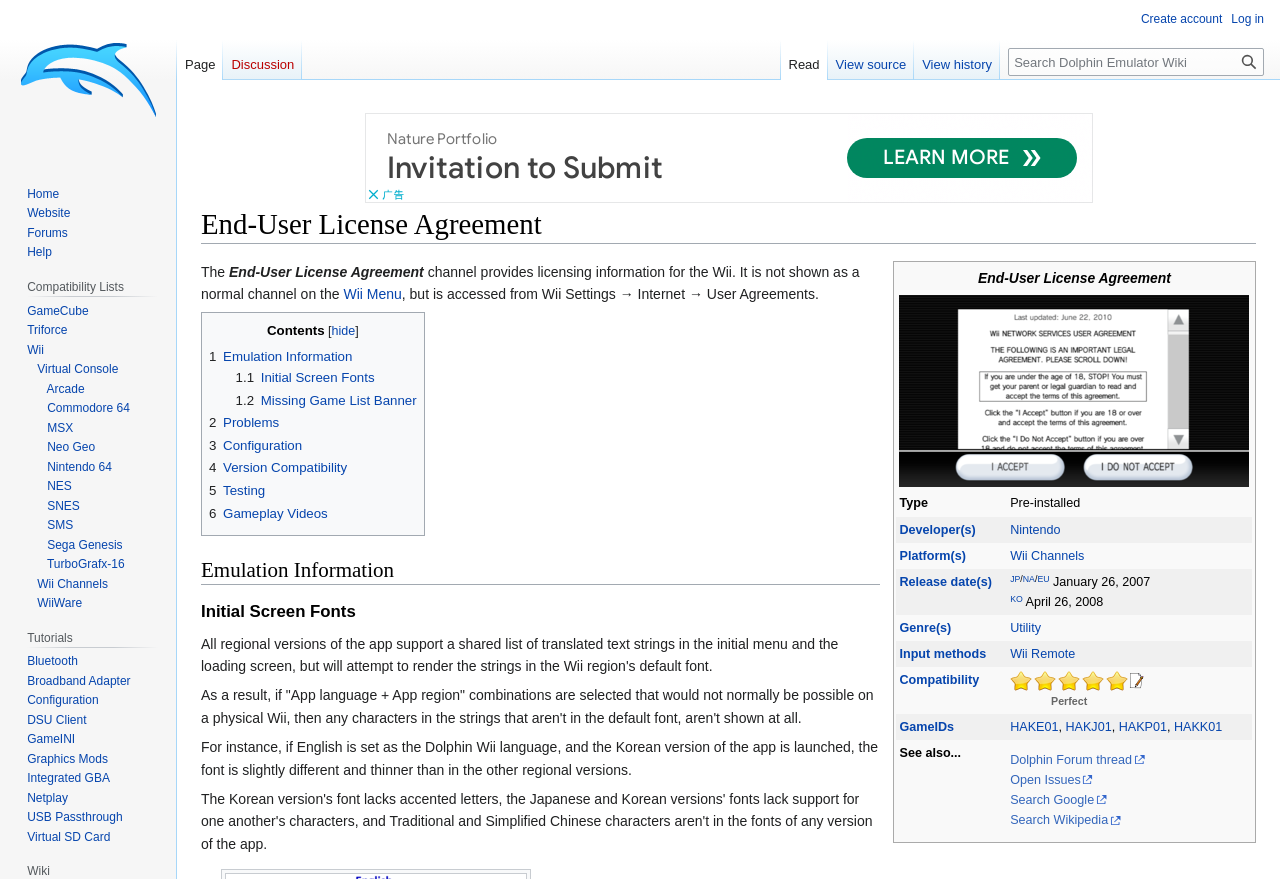Give a concise answer of one word or phrase to the question: 
What is the rating of the End-User License Agreement?

Perfect